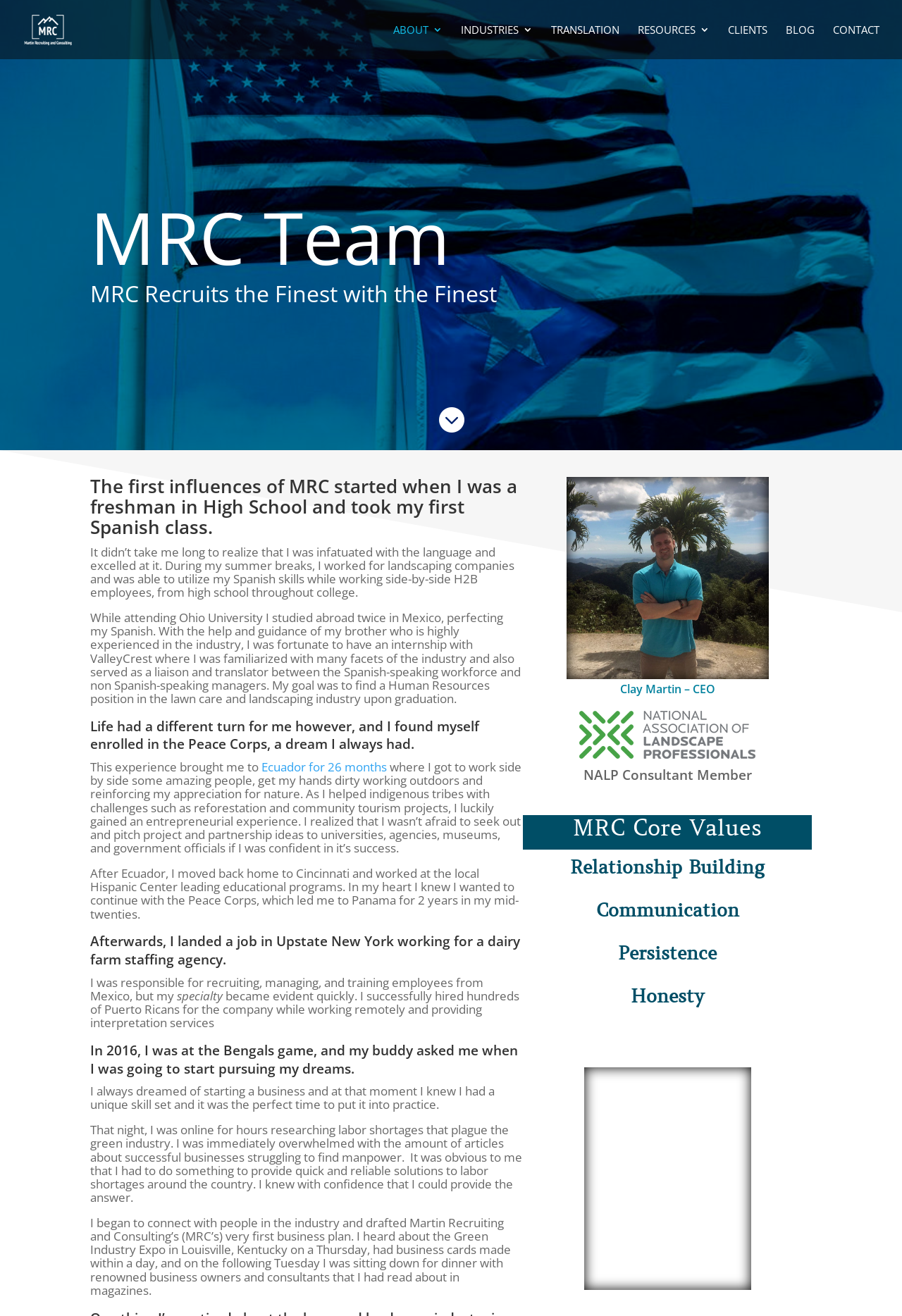Determine the bounding box coordinates (top-left x, top-left y, bottom-right x, bottom-right y) of the UI element described in the following text: About

[0.436, 0.019, 0.491, 0.045]